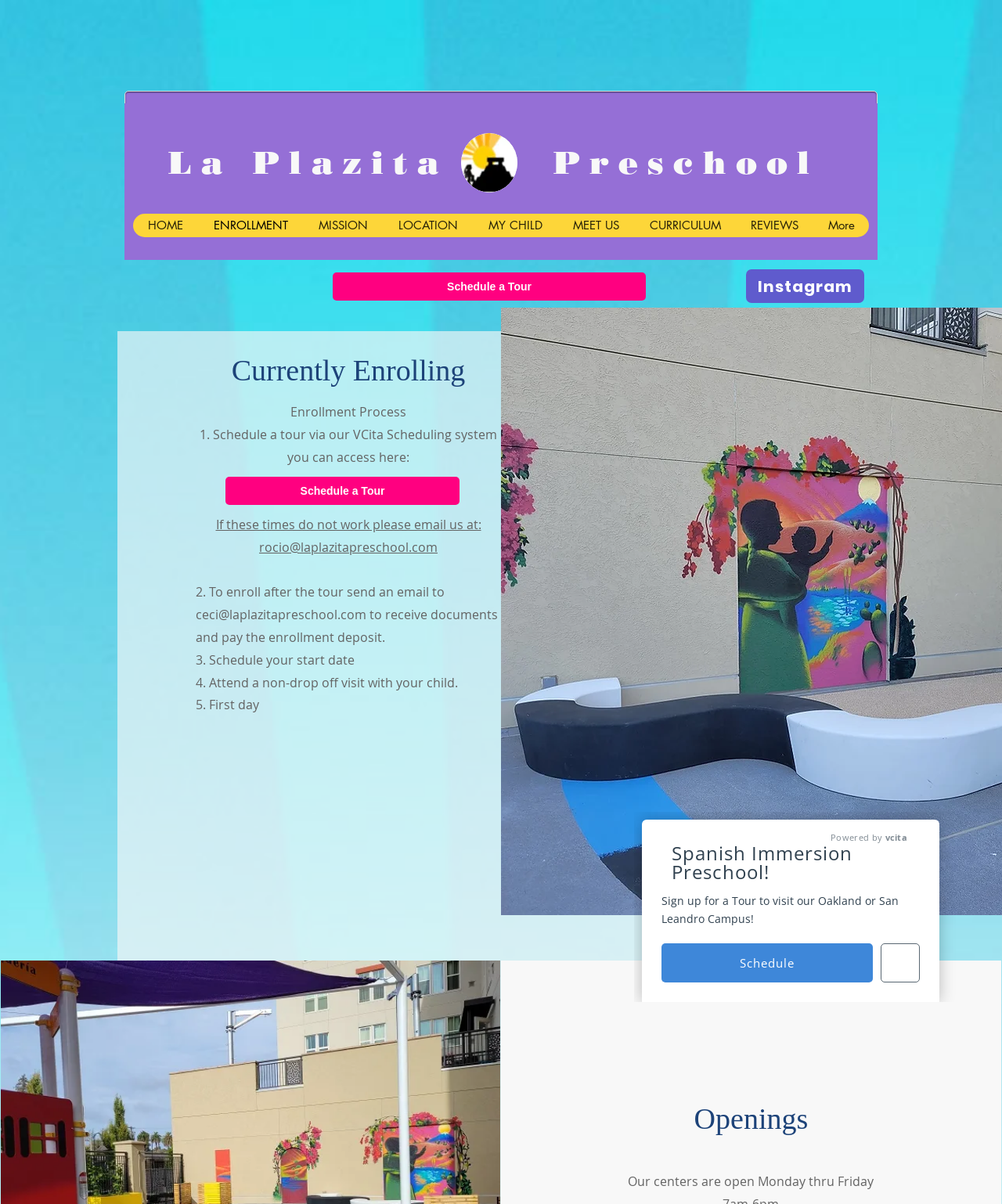Please mark the clickable region by giving the bounding box coordinates needed to complete this instruction: "Fill out the Active Contact Form".

[0.633, 0.674, 1.0, 0.832]